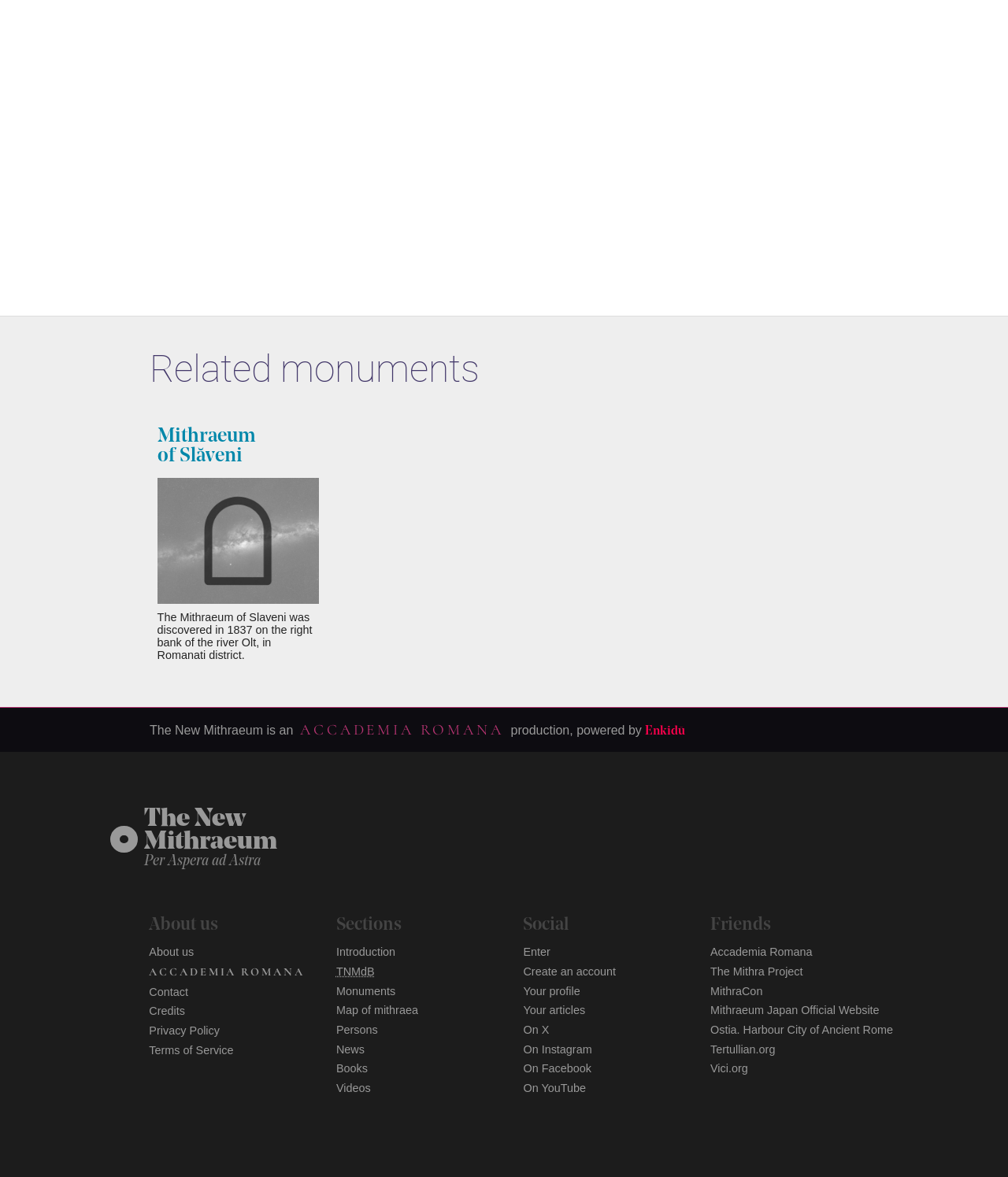How many sections are there on the website?
Use the information from the screenshot to give a comprehensive response to the question.

I counted the number of links under the heading 'Sections', which are 'Introduction', 'TNMdB', 'Monuments', 'Map of mithraea', 'Persons', 'News', and 'Books', so there are 7 sections in total.